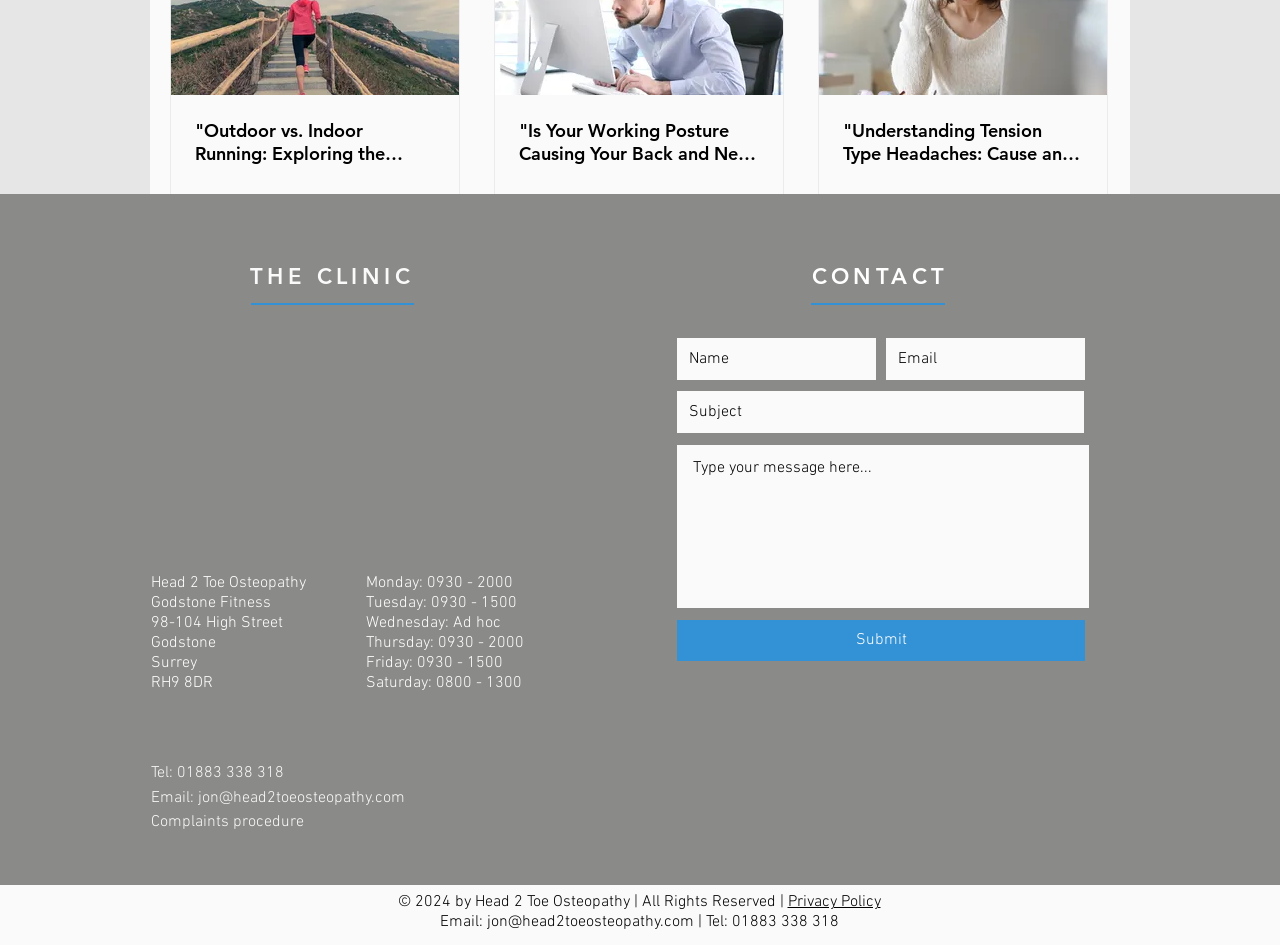Please identify the bounding box coordinates of the clickable area that will allow you to execute the instruction: "Enter your name in the 'Name' textbox".

[0.529, 0.358, 0.684, 0.402]